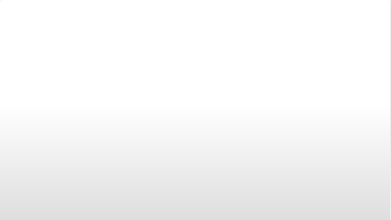What is the purpose of the image?
Answer with a single word or phrase by referring to the visual content.

To illustrate excitement